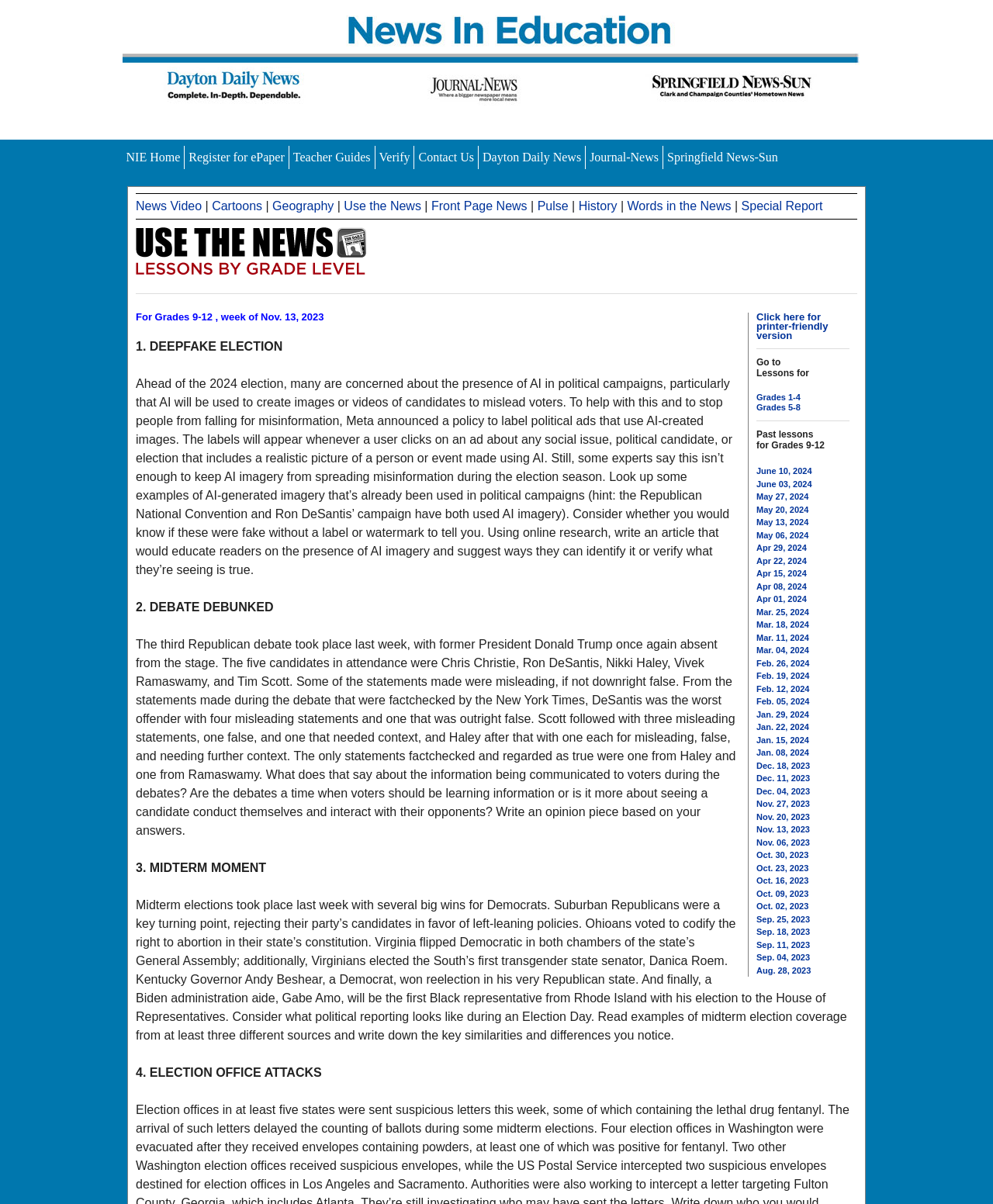Specify the bounding box coordinates of the element's area that should be clicked to execute the given instruction: "Explore locations". The coordinates should be four float numbers between 0 and 1, i.e., [left, top, right, bottom].

None